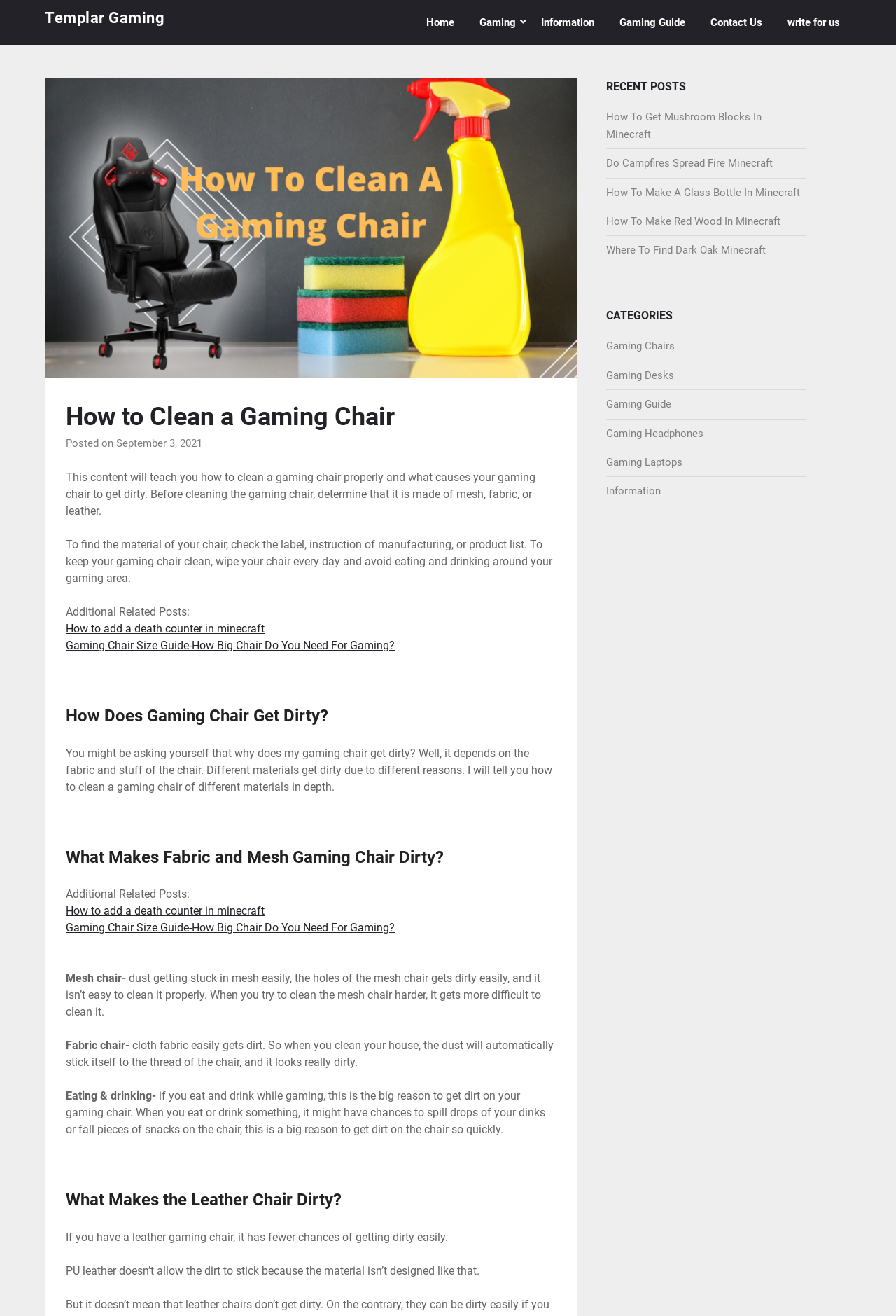What is the topic of the current article?
Provide a short answer using one word or a brief phrase based on the image.

How to Clean a Gaming Chair